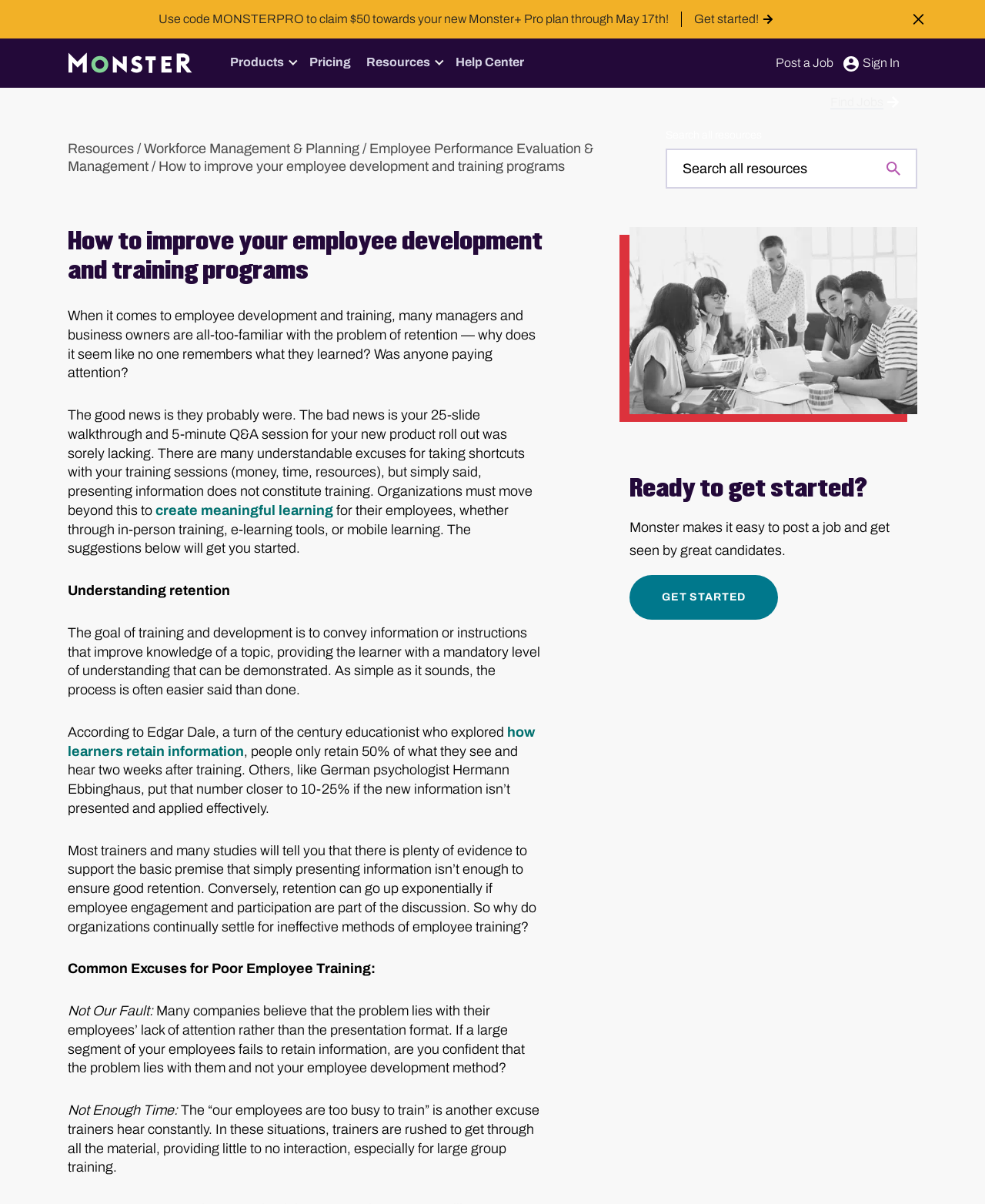Please locate the bounding box coordinates of the element that should be clicked to achieve the given instruction: "Search all resources".

[0.676, 0.105, 0.931, 0.157]